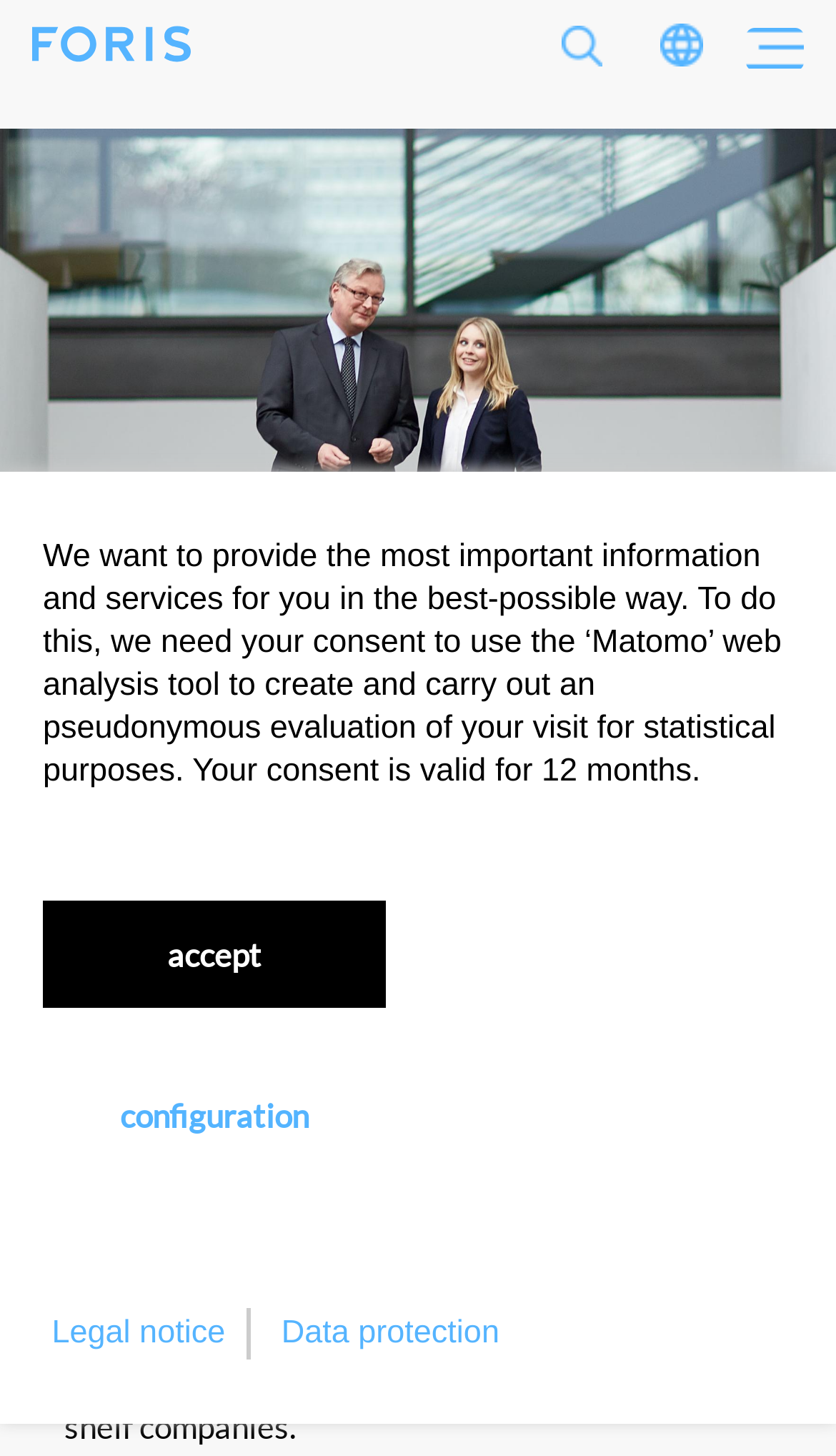Give a one-word or phrase response to the following question: What is the purpose of the button on the top right?

Toggle menu